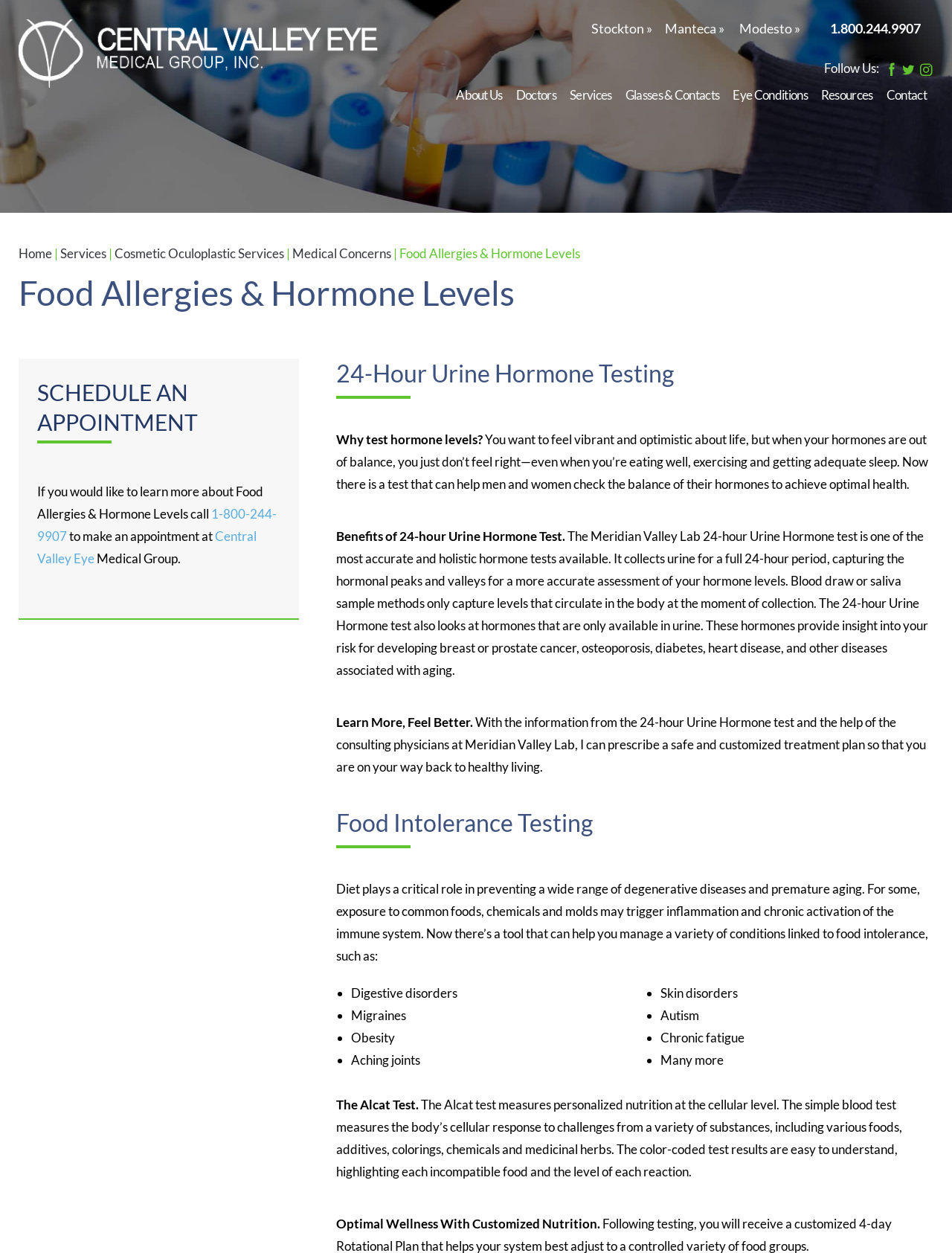Provide the bounding box coordinates of the HTML element described by the text: "Services". The coordinates should be in the format [left, top, right, bottom] with values between 0 and 1.

[0.591, 0.064, 0.65, 0.087]